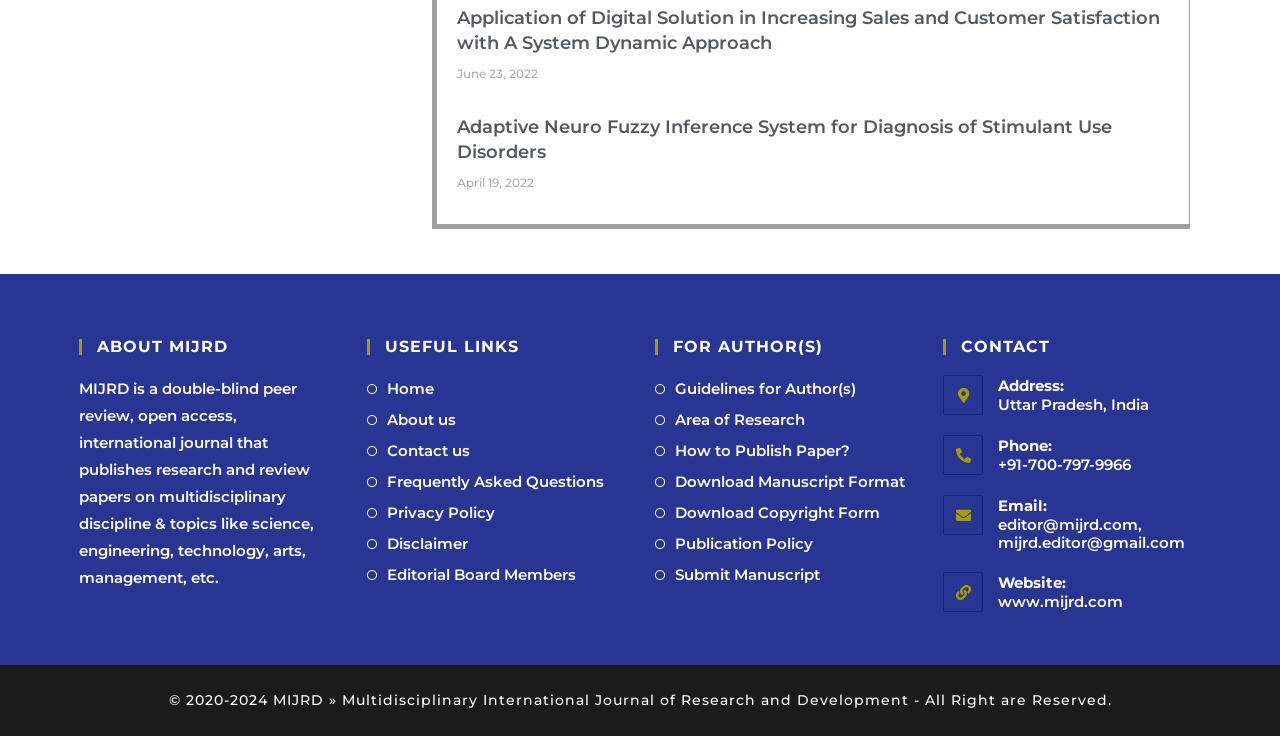Locate the bounding box coordinates of the clickable region to complete the following instruction: "Submit a manuscript."

[0.512, 0.762, 0.641, 0.799]